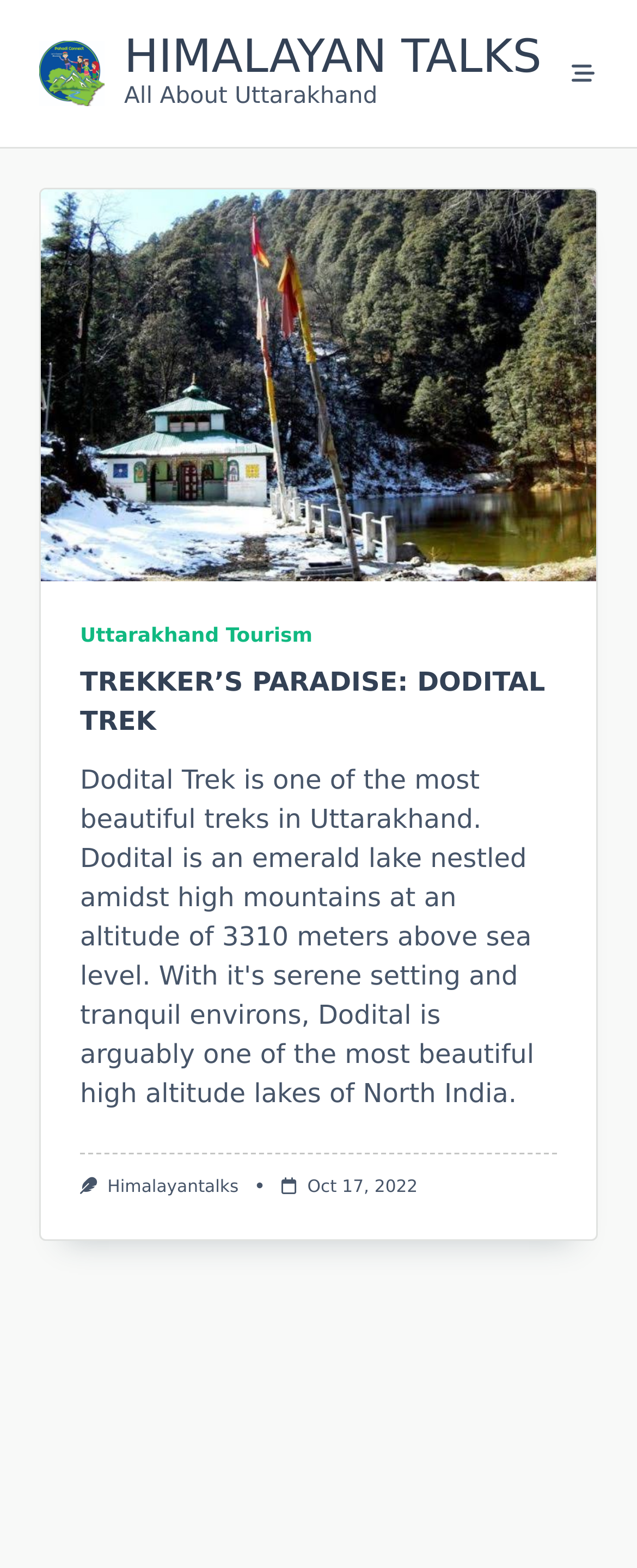Locate the UI element described by TREKKER’S PARADISE: DODITAL TREK and provide its bounding box coordinates. Use the format (top-left x, top-left y, bottom-right x, bottom-right y) with all values as floating point numbers between 0 and 1.

[0.126, 0.425, 0.856, 0.47]